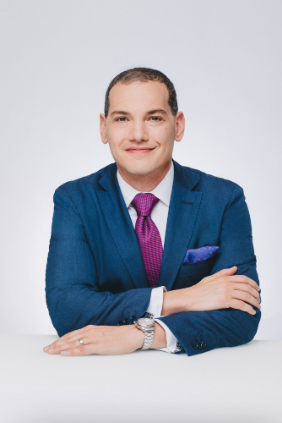Deliver an in-depth description of the image, highlighting major points.

The image features a professional portrait of Paul Fruitman, a commercial litigator known for his expertise in complex legal challenges. He is dressed in a sharp blue suit with a white shirt and a vibrant purple tie, complemented by a matching pocket square. Positioned with a confident and approachable demeanor, he rests his arms on a clean, white surface, exuding a sense of professionalism and readiness. His watch adds a touch of elegance to his overall appearance. The neutral background enhances the focus on him, reflecting his role as an experienced trial lawyer who thrives on devising strategic approaches to intricate cases.